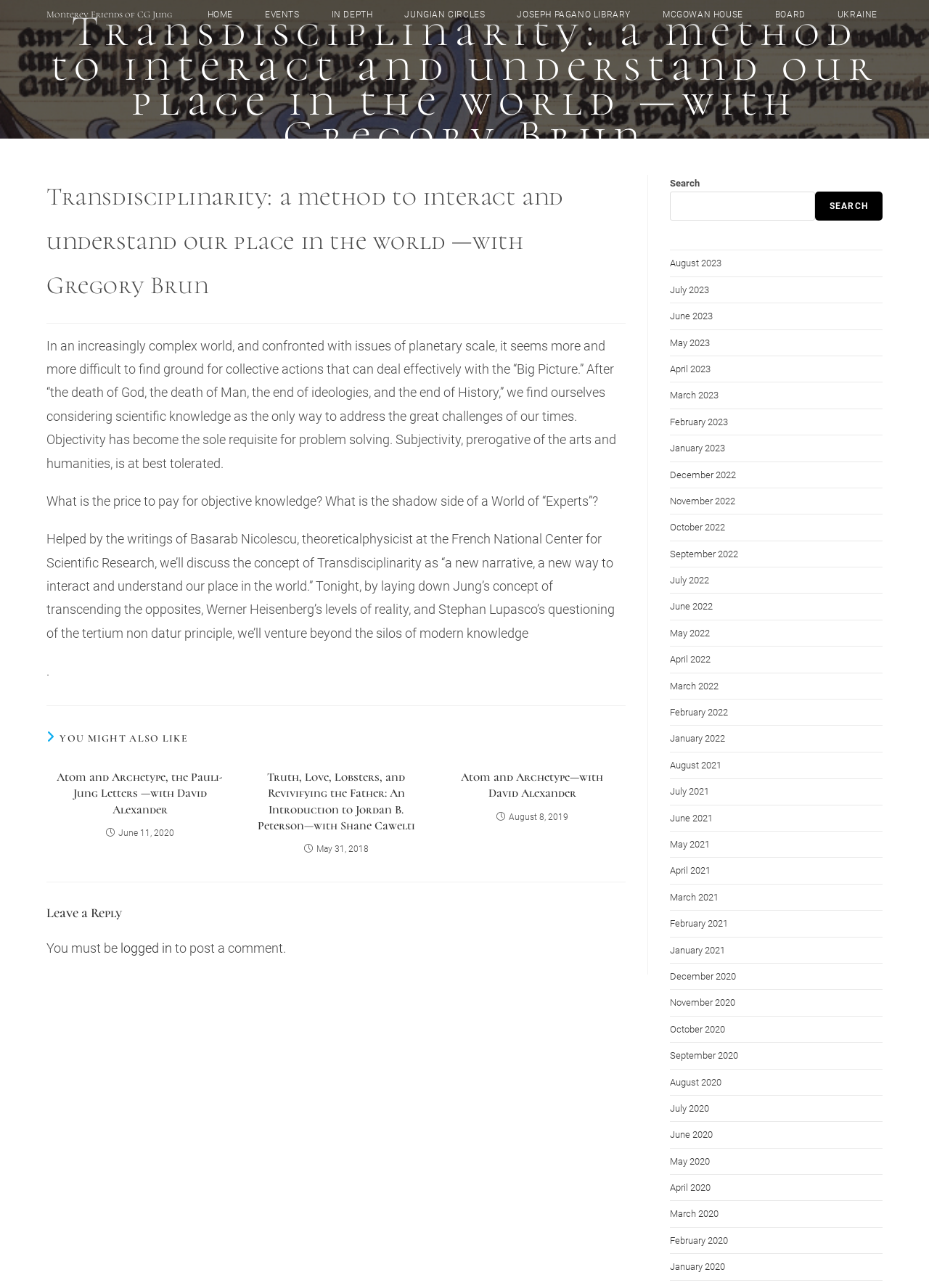Given the element description, predict the bounding box coordinates in the format (top-left x, top-left y, bottom-right x, bottom-right y). Make sure all values are between 0 and 1. Here is the element description: May 2021

[0.721, 0.651, 0.764, 0.66]